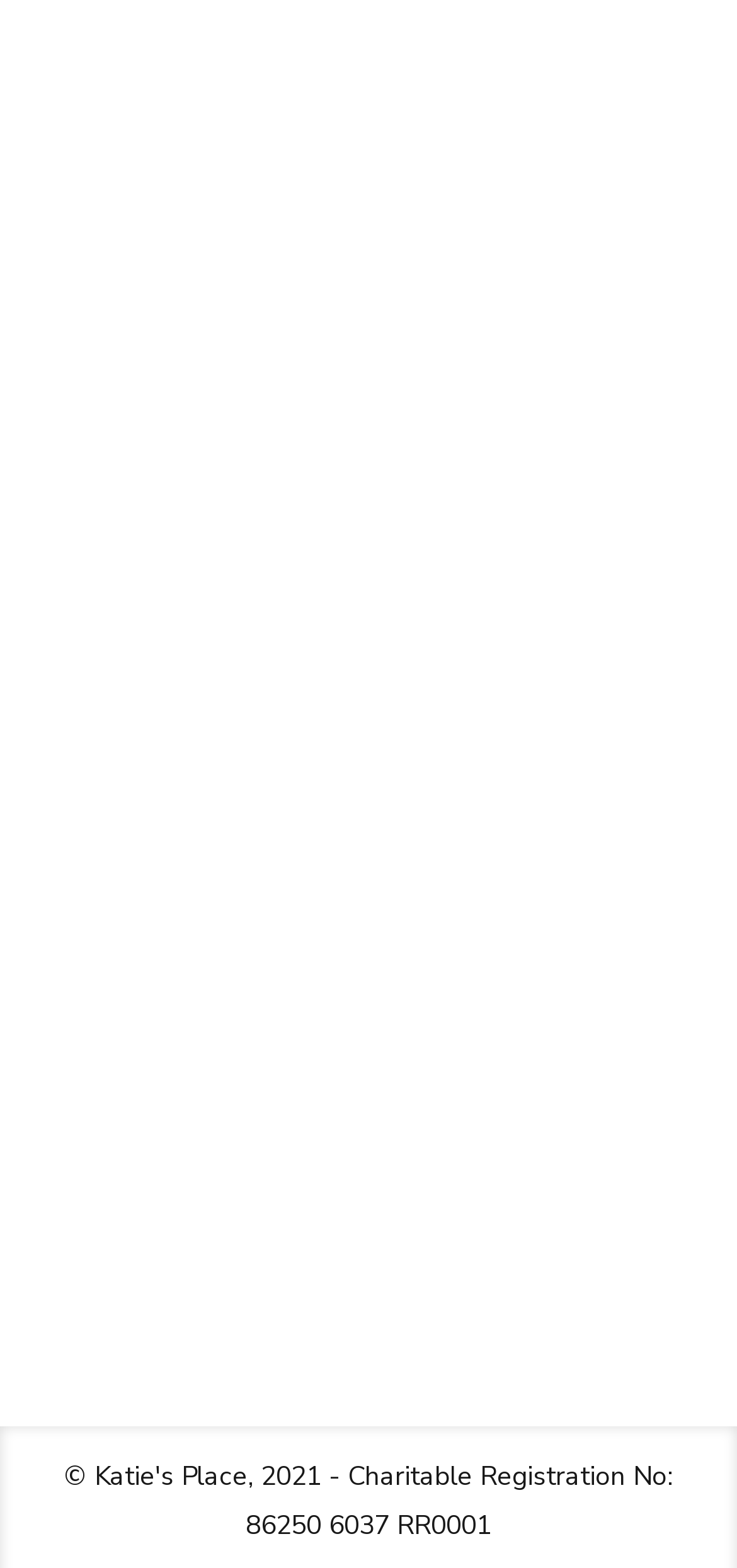Find the bounding box of the UI element described as: "Send email". The bounding box coordinates should be given as four float values between 0 and 1, i.e., [left, top, right, bottom].

[0.077, 0.357, 0.296, 0.373]